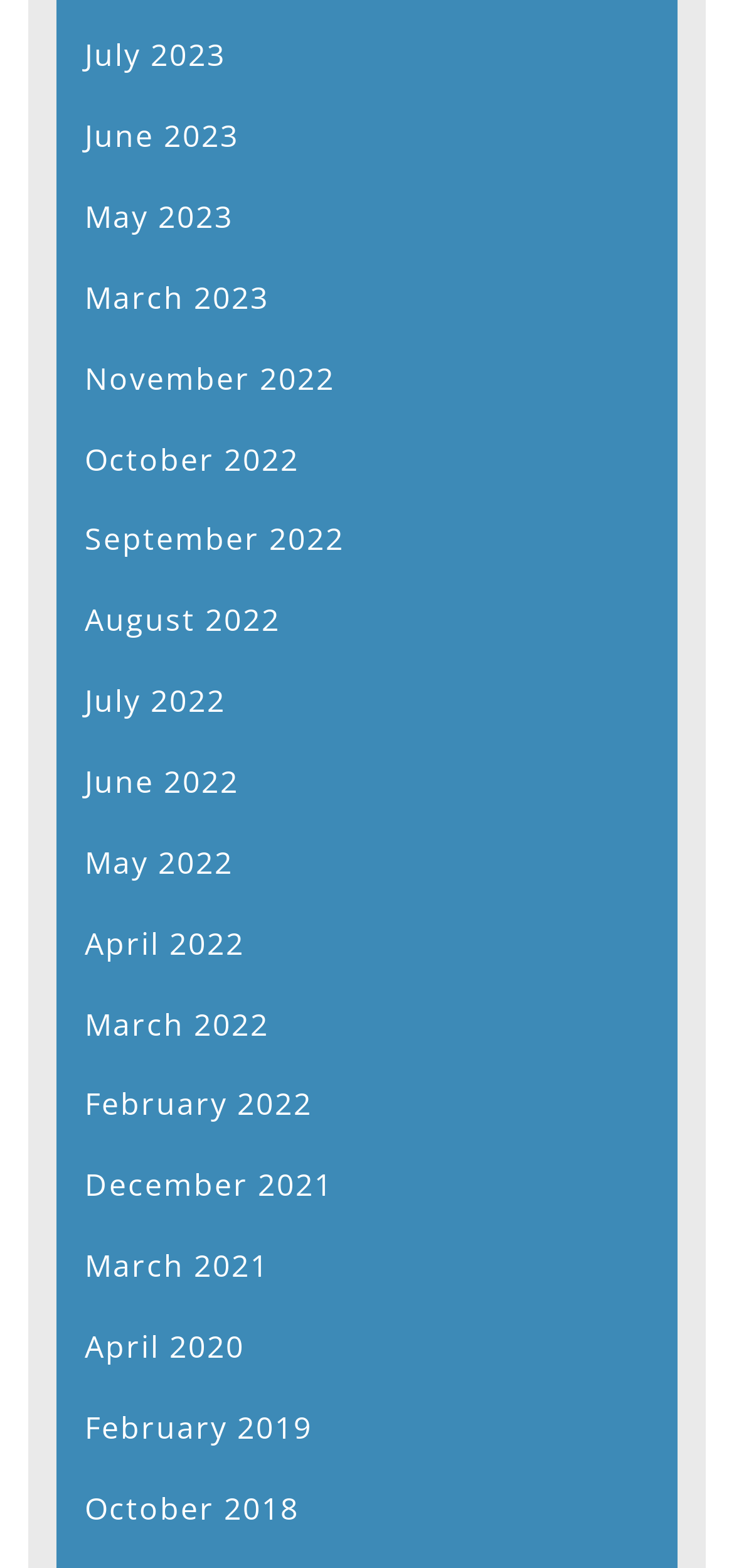Please identify the bounding box coordinates of the clickable element to fulfill the following instruction: "view July 2023". The coordinates should be four float numbers between 0 and 1, i.e., [left, top, right, bottom].

[0.115, 0.022, 0.308, 0.048]